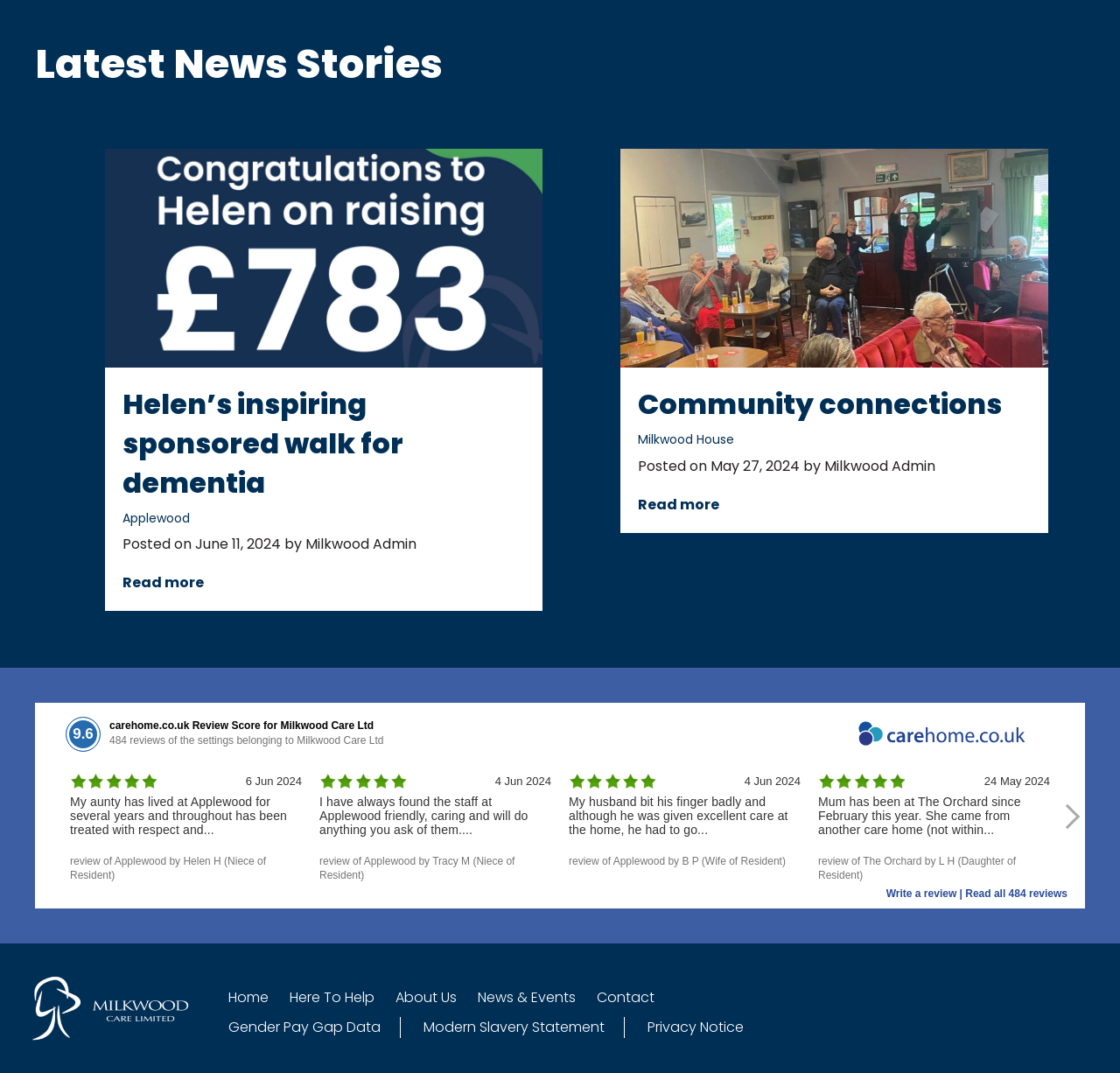Using the details from the image, please elaborate on the following question: What is the date of the review from B P, wife of a resident?

The webpage displays a review from B P, who is the wife of a resident, and mentions that the review was written on 4 Jun 2024. This information is presented in the section with the review from B P.